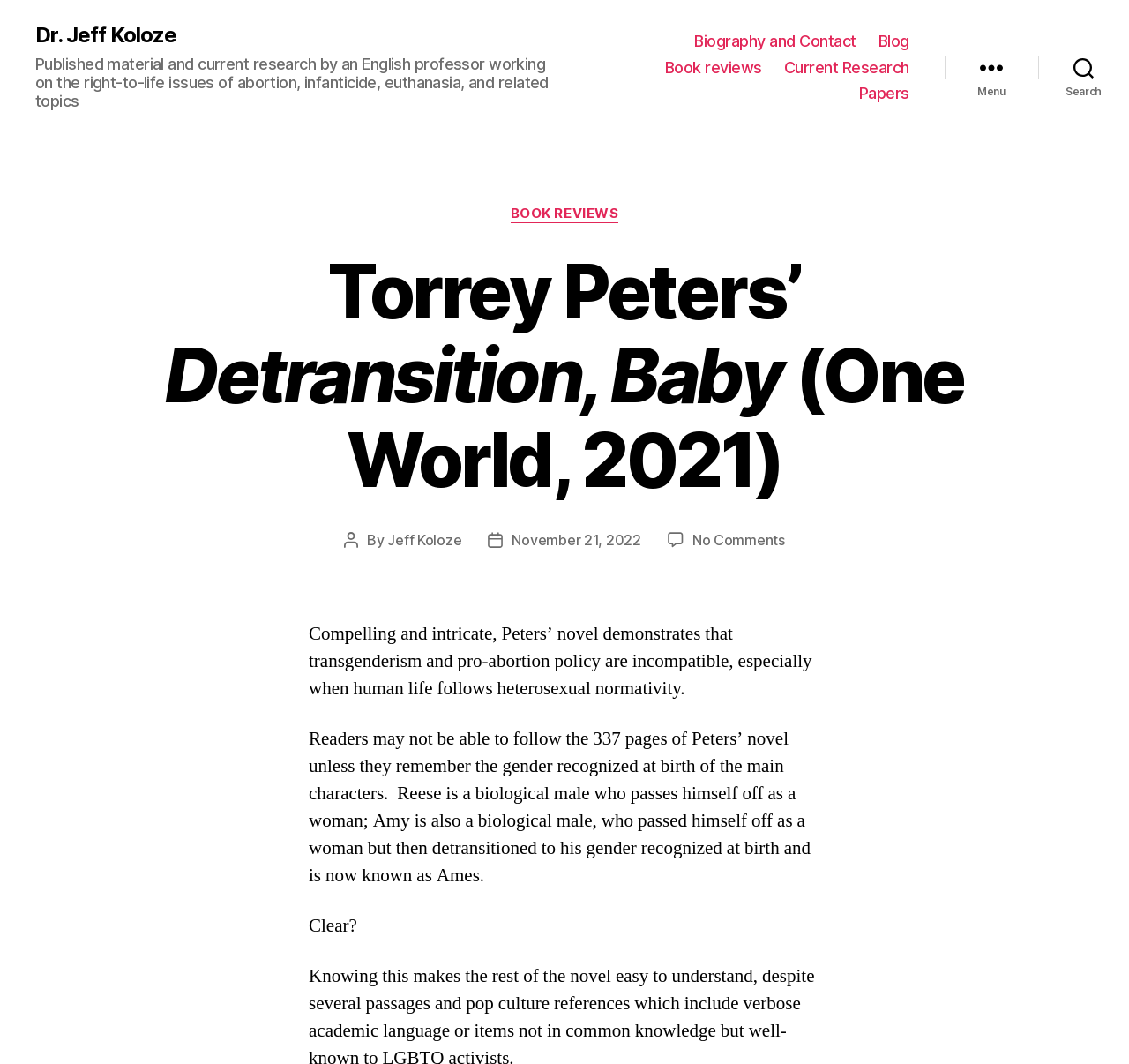Who is the author of the book?
Answer with a single word or short phrase according to what you see in the image.

Torrey Peters